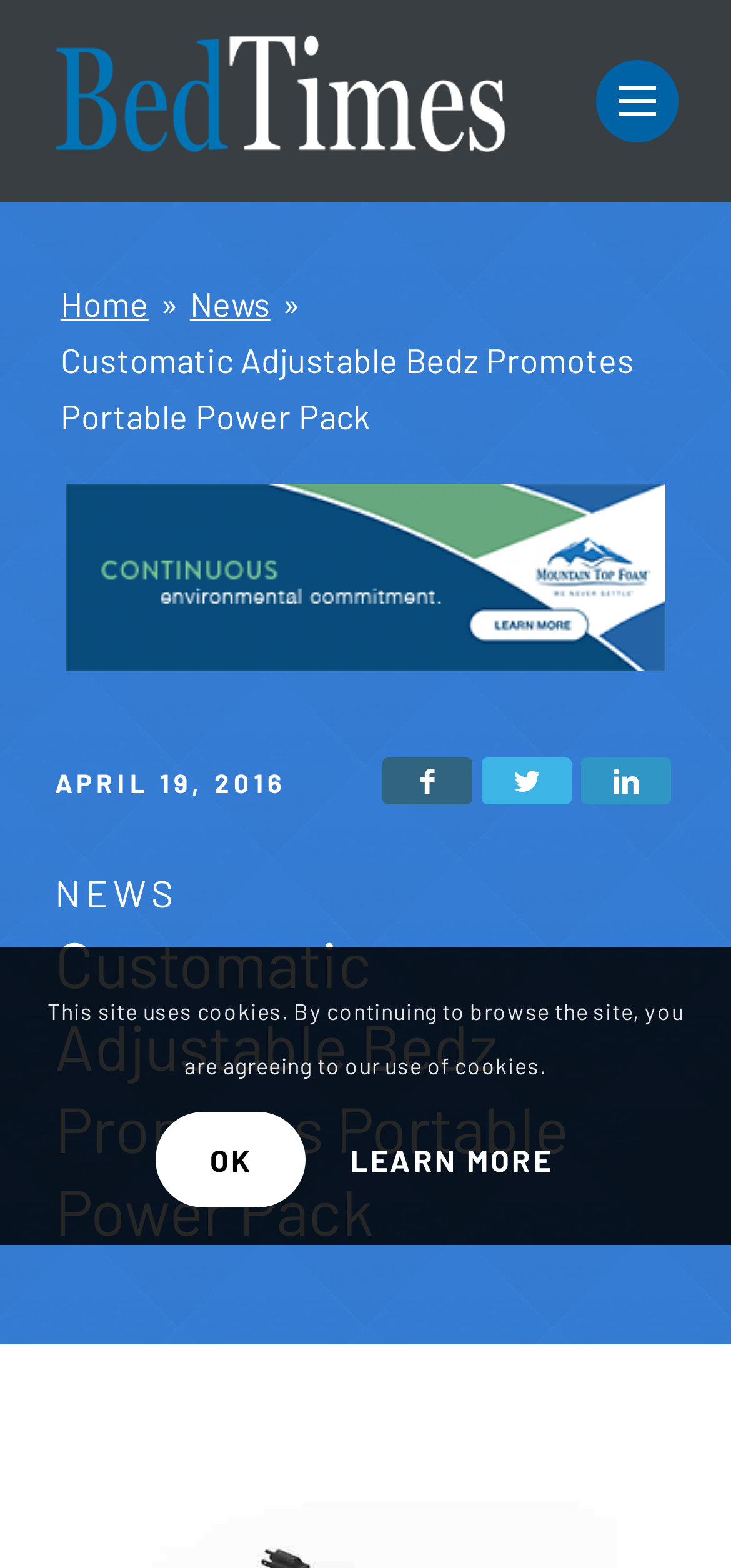What is the content of the main heading?
Using the information from the image, provide a comprehensive answer to the question.

I found the content of the main heading by looking at the heading element with the content 'Customatic Adjustable Bedz Promotes Portable Power Pack' located at the bounding box coordinates [0.075, 0.588, 0.925, 0.799].